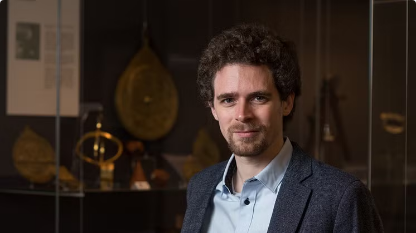Provide an in-depth description of the image you see.

The image features Dr. Peter Hill, a historian from Northumbria University. He is portrayed in a warmly lit setting, surrounded by historical artifacts displayed in a glass cabinet behind him. Dr. Hill has curly hair and is dressed in a smart jacket with a light blue shirt, exuding a professional yet approachable demeanor. This image accompanies an article announcing his prestigious award of the Philip Leverhulme Prize, recognizing his significant contributions to the study of Middle East history and the origins of global imperial power in the 19th century. The prize, valued at £100,000, will support his research project focusing on popular politics in Ottoman Syria.